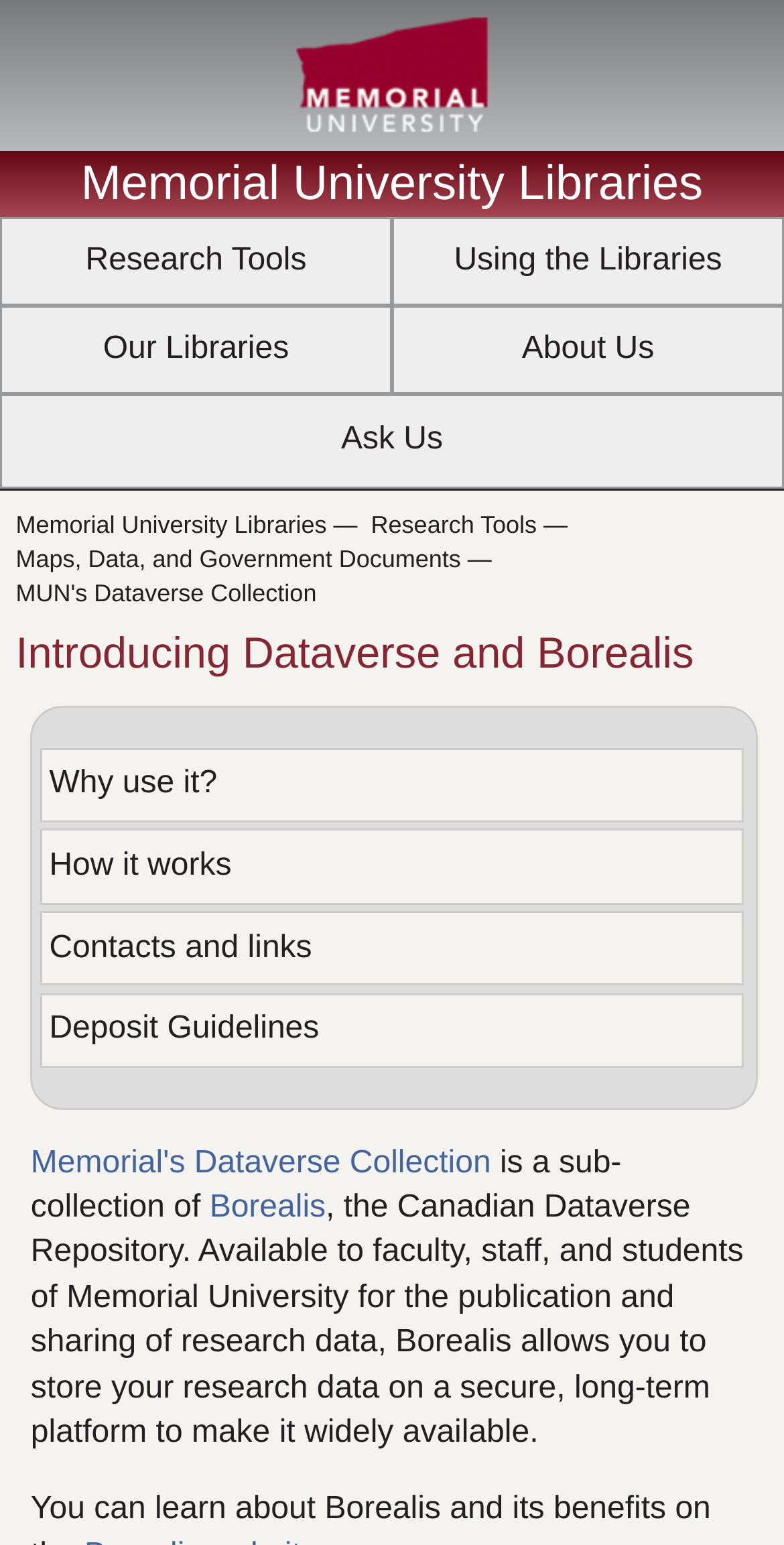Can you specify the bounding box coordinates of the area that needs to be clicked to fulfill the following instruction: "Access Memorial's Dataverse Collection"?

[0.039, 0.741, 0.626, 0.765]